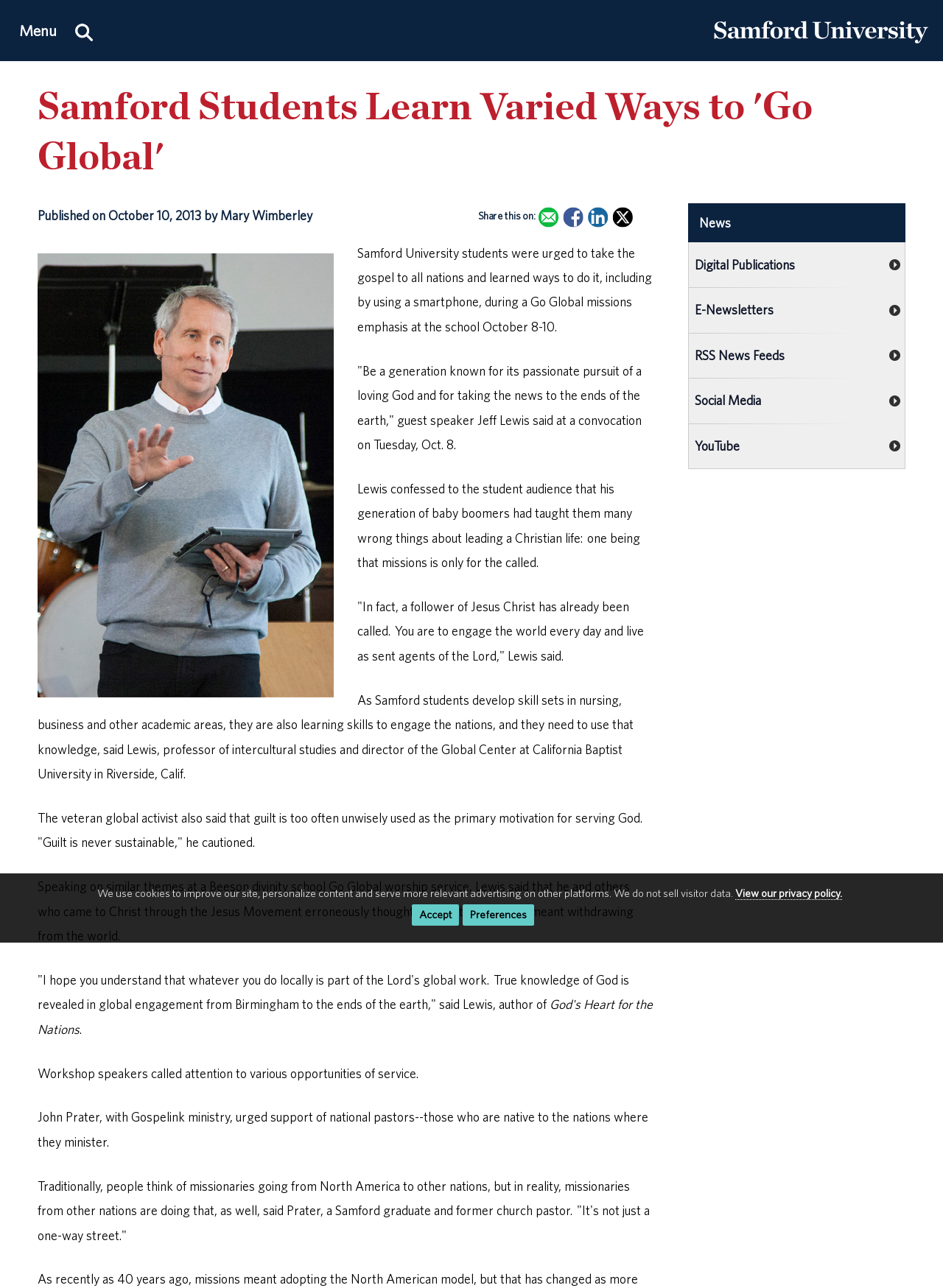Kindly determine the bounding box coordinates for the clickable area to achieve the given instruction: "Return to the homepage.".

[0.756, 0.028, 0.984, 0.04]